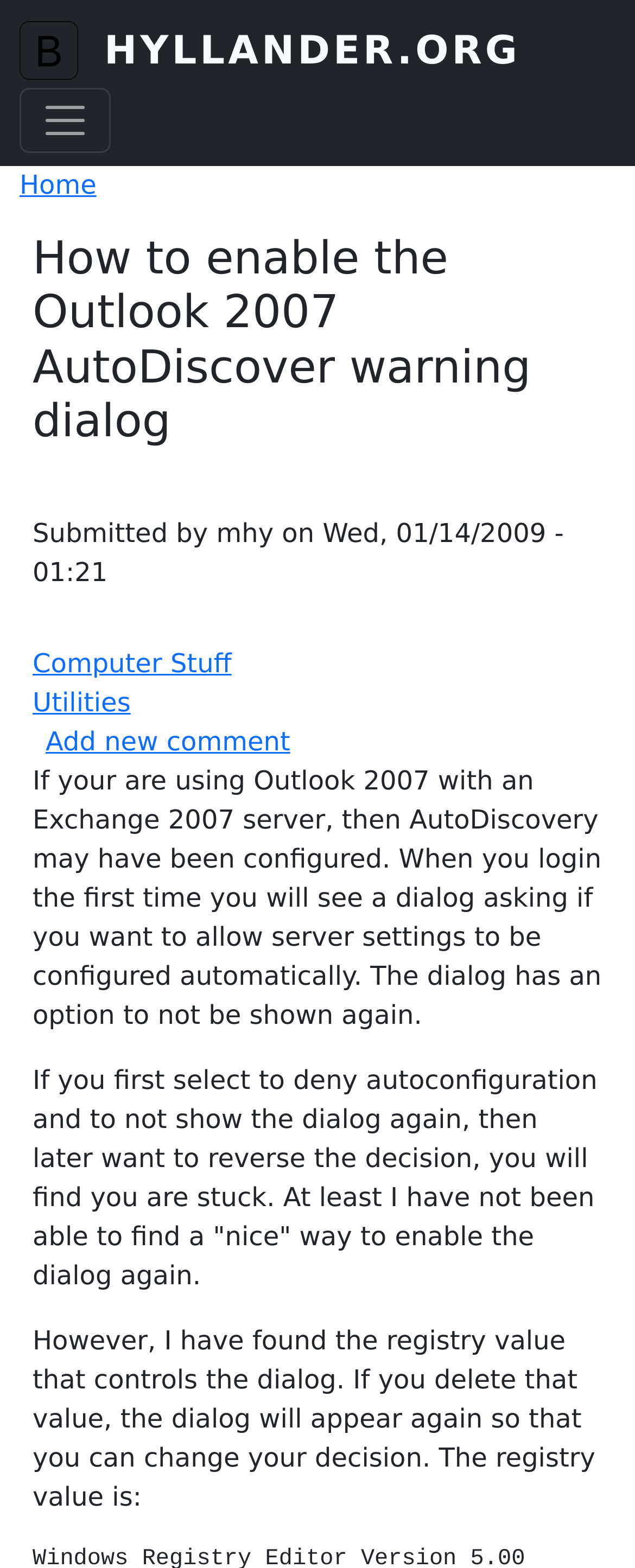Use a single word or phrase to respond to the question:
What is the topic of the article?

Outlook 2007 AutoDiscover